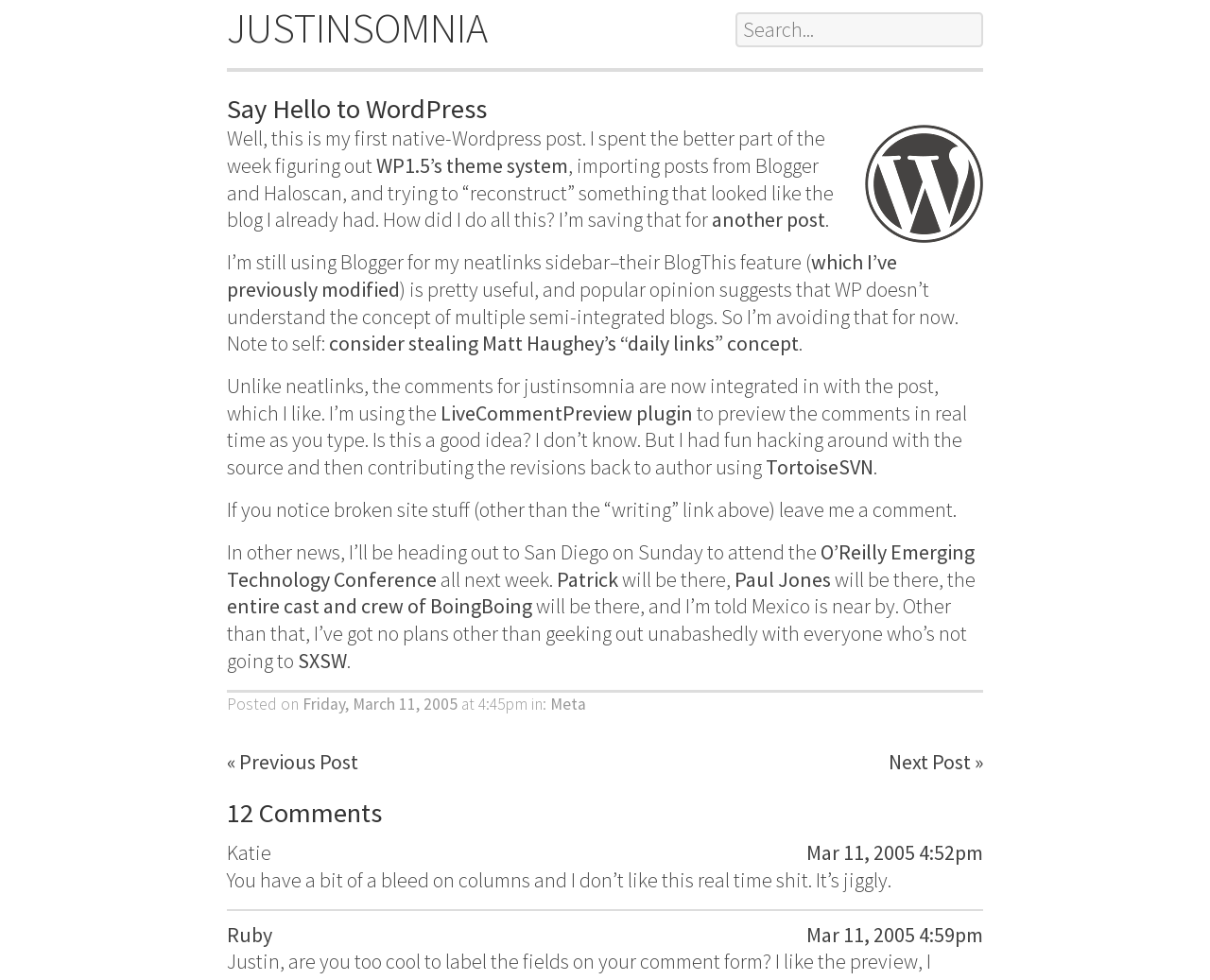What is the author's first WordPress post about?
Please respond to the question with as much detail as possible.

The author's first WordPress post is about setting up WordPress, importing posts from Blogger and Haloscan, and trying to reconstruct the blog's previous look.